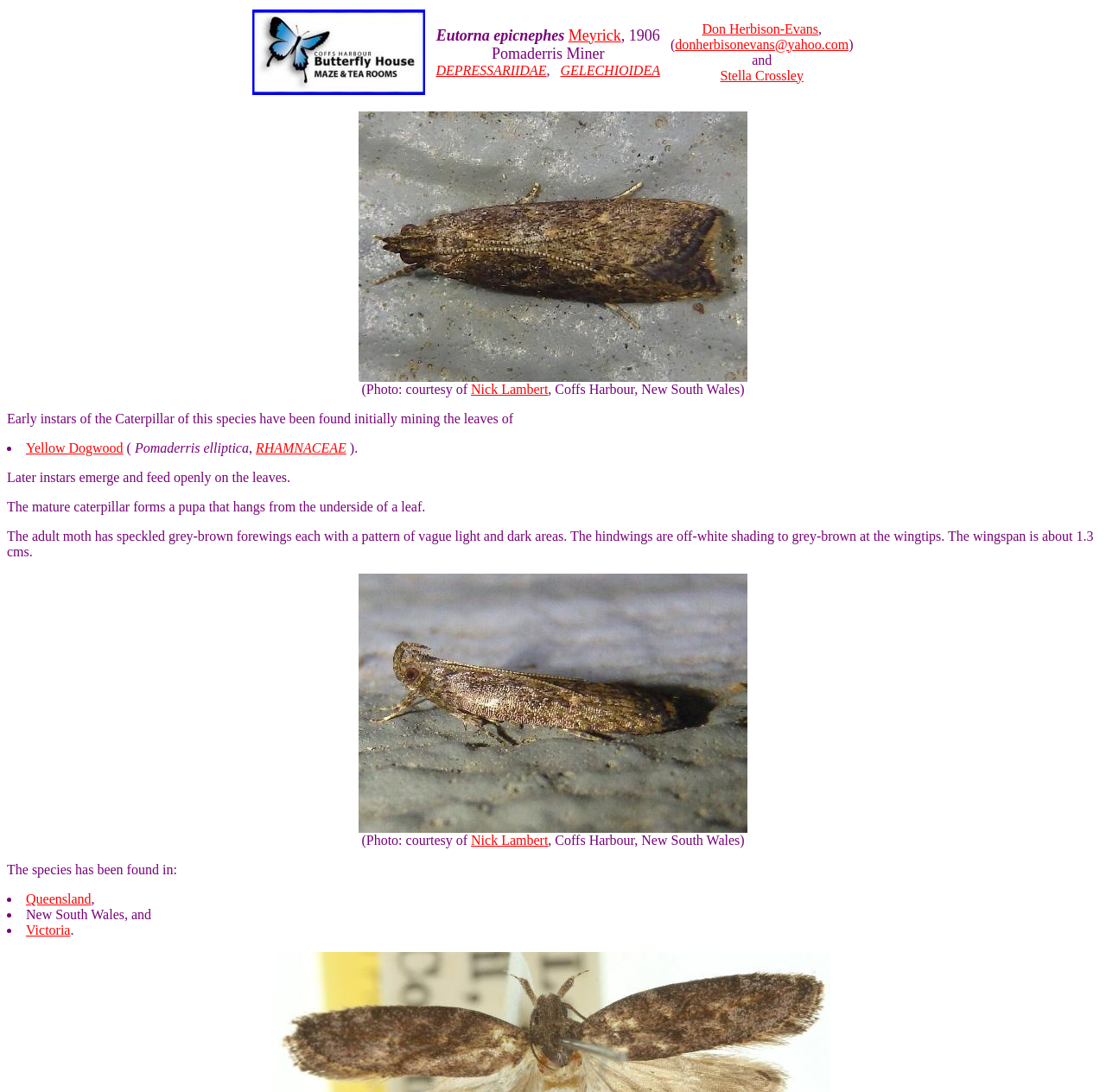Please identify the bounding box coordinates of the clickable area that will allow you to execute the instruction: "Click the link to Meyrick".

[0.514, 0.024, 0.561, 0.04]